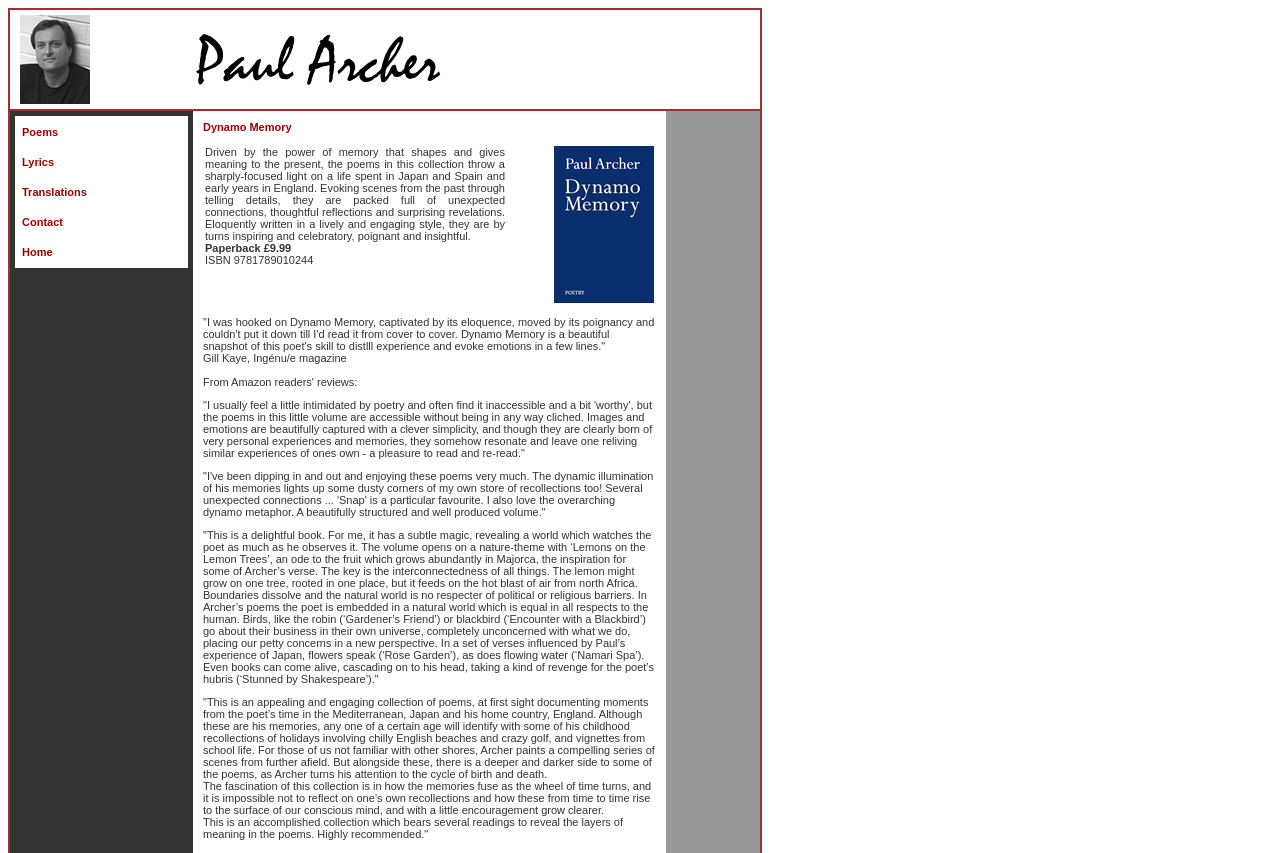Please answer the following question using a single word or phrase: What is Paul Archer's profession?

Poet and translator